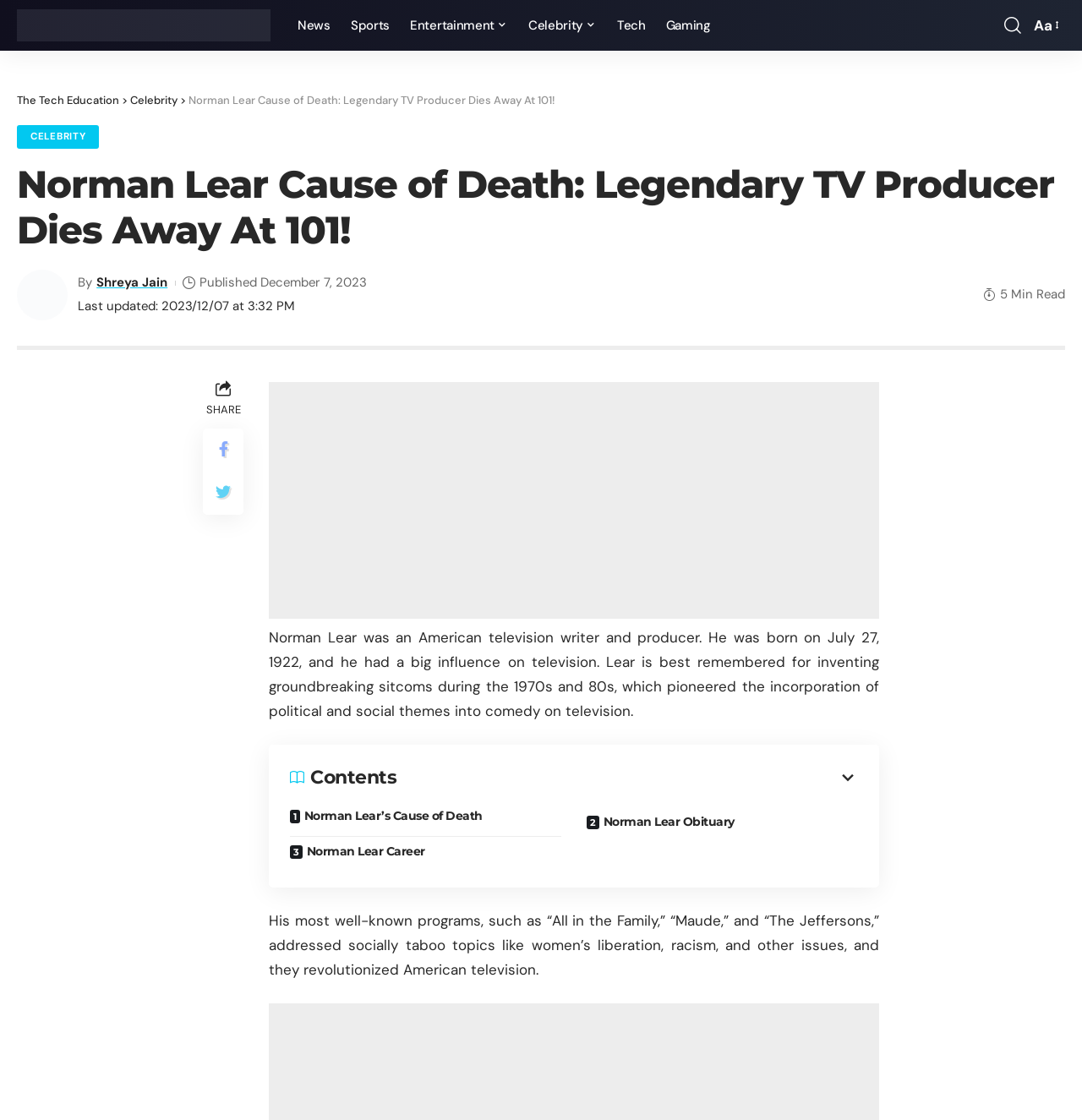Provide a brief response in the form of a single word or phrase:
What is the last updated time of the article?

2023/12/07 at 3:32 PM